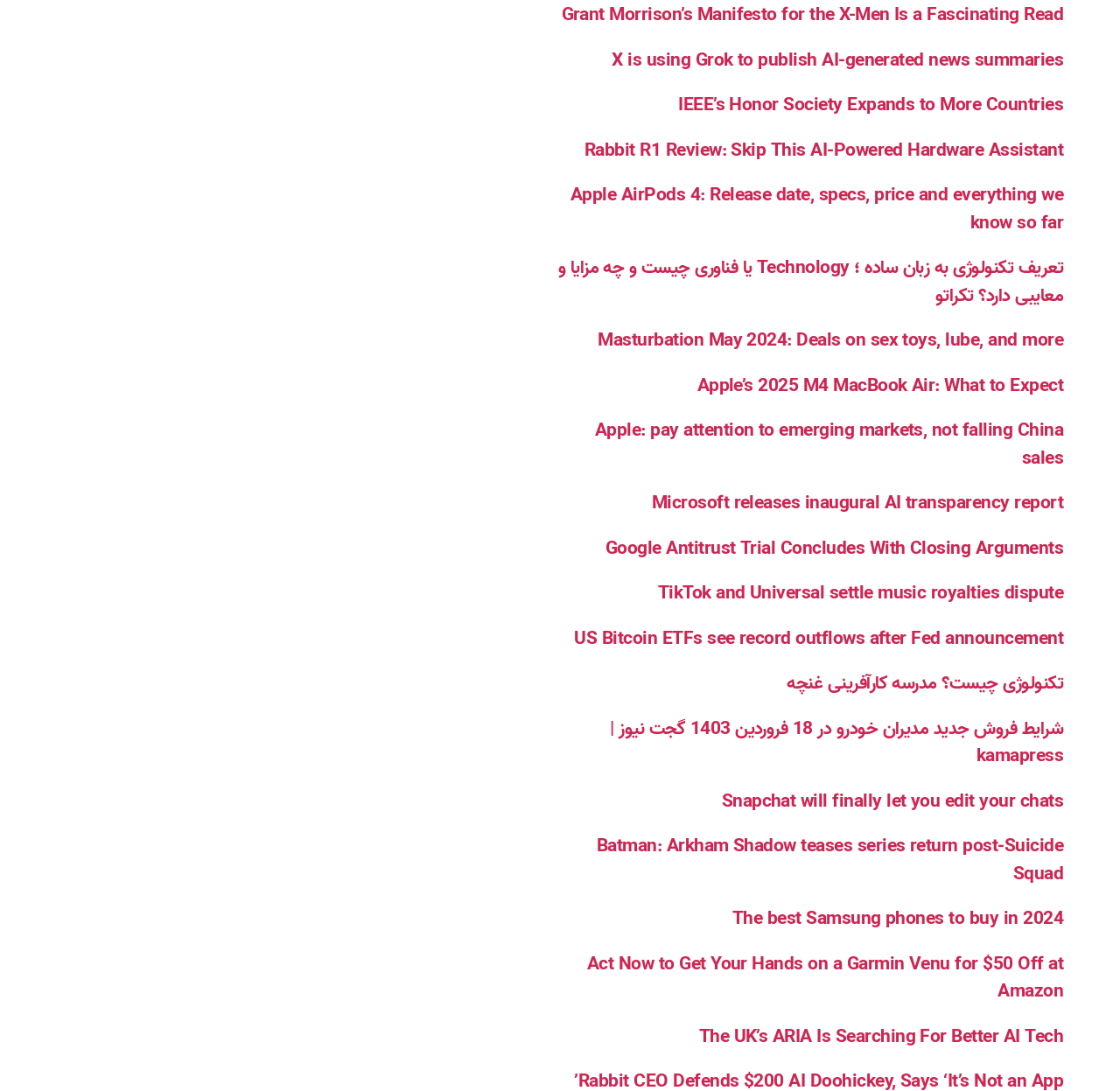Are there any non-English links on the webpage?
Examine the webpage screenshot and provide an in-depth answer to the question.

I found several links with non-English text, such as 'تعریف تکنولوژی به زبان ساده ؛ Technology یا فناوری چیست و چه مزایا و معایبی دارد؟ تکراتو' and 'شرایط فروش جدید مدیران خودرو در 18 فروردین 1403 گجت نیوز | kamapress', which suggests that there are non-English links on the webpage.